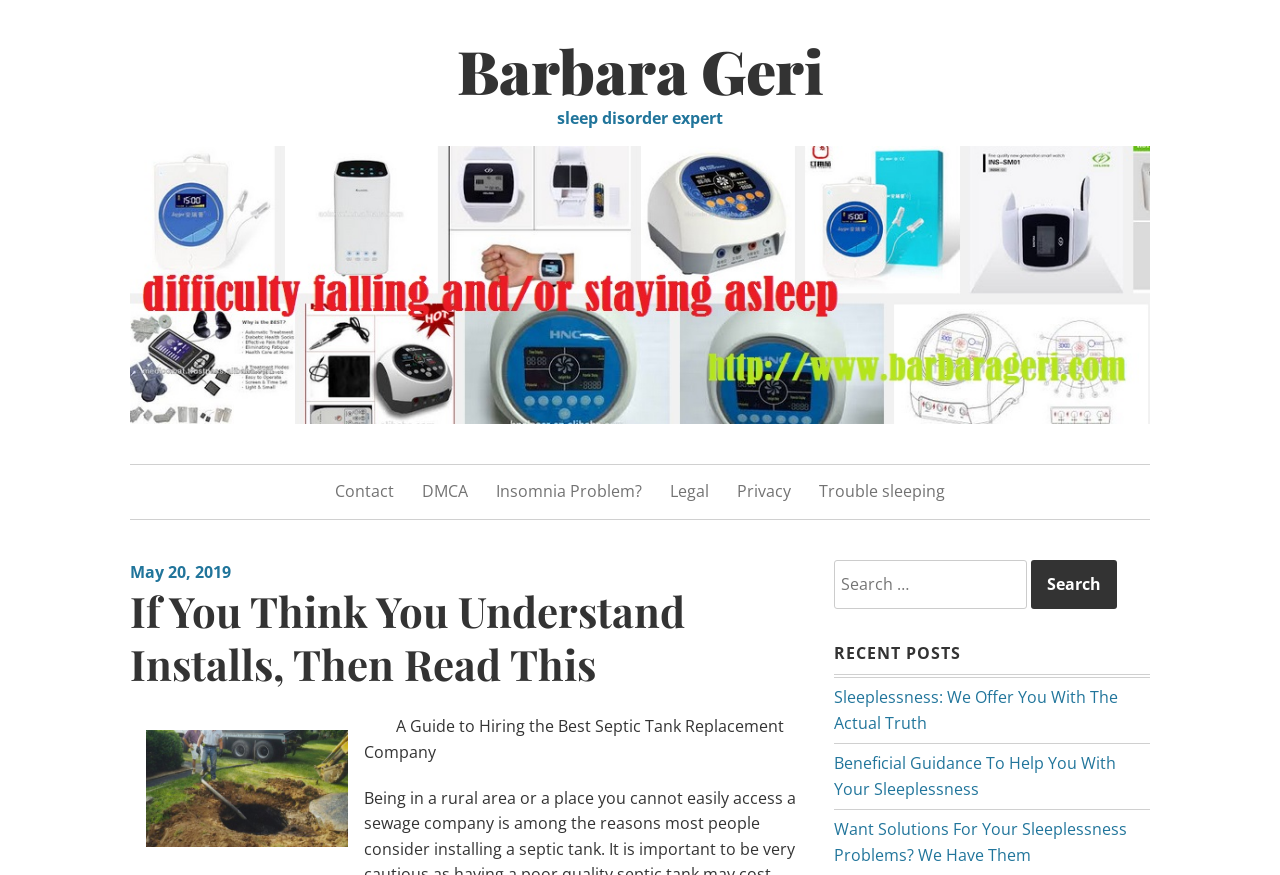Use the information in the screenshot to answer the question comprehensively: What can be searched on this webpage?

The search box on the webpage is accompanied by the text 'Search for:', suggesting that users can search for posts or articles on the website.